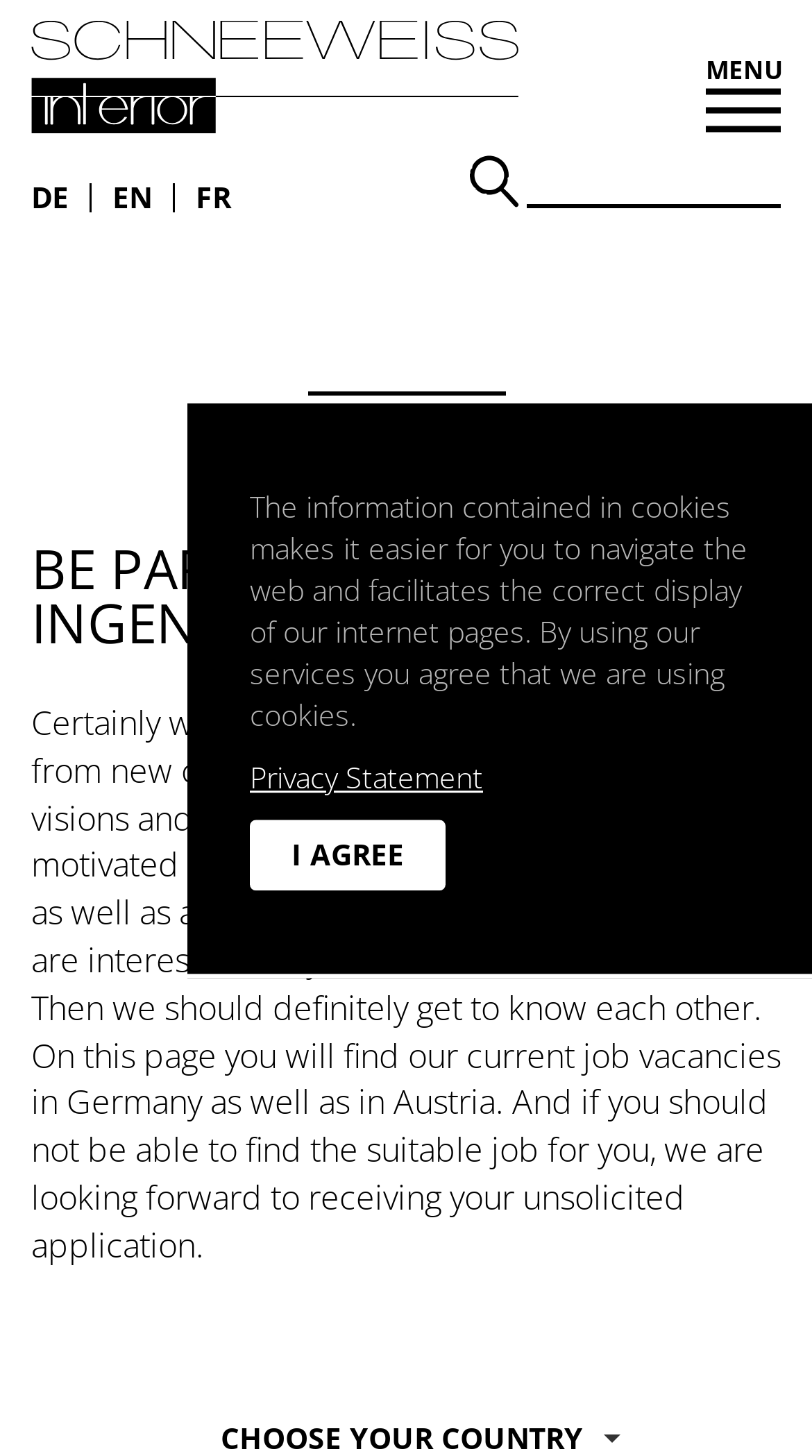Can you find the bounding box coordinates of the area I should click to execute the following instruction: "Toggle the Main Navigation"?

[0.869, 0.036, 0.962, 0.092]